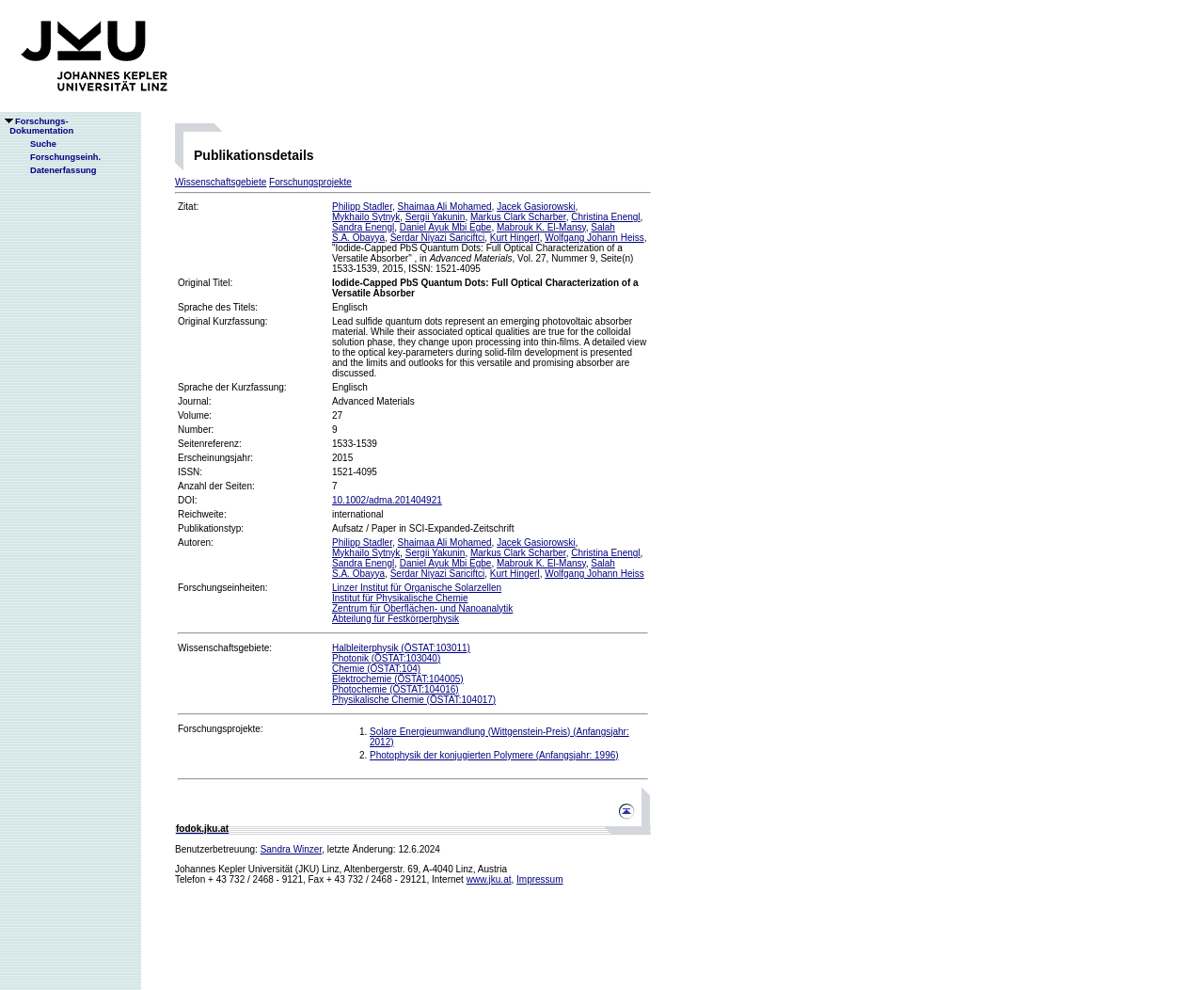What is the title of the publication?
Using the image as a reference, give an elaborate response to the question.

The title of the publication can be found in the table with the publication details, where it says 'Iodide-Capped PbS Quantum Dots: Full Optical Characterization of a Versatile Absorber'.